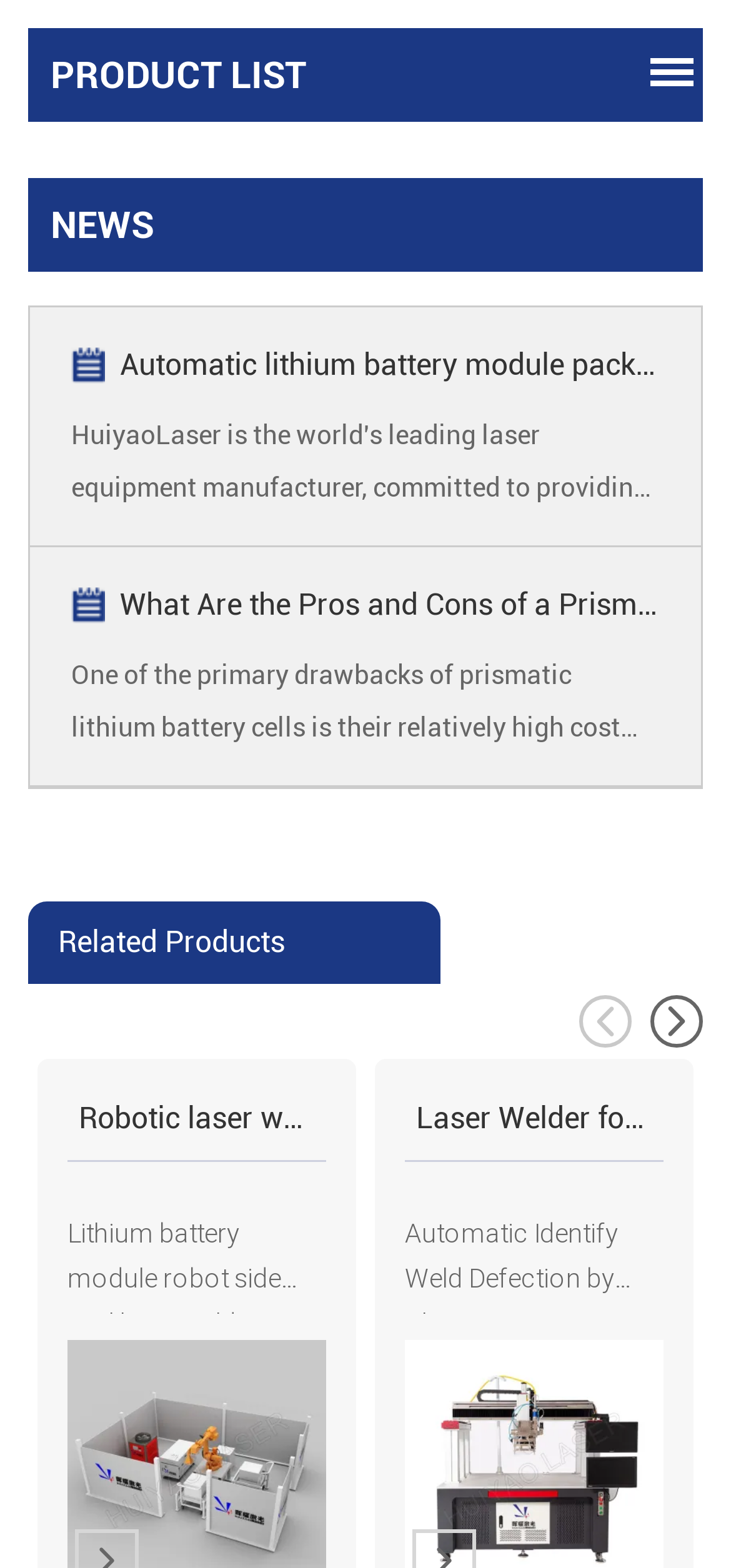What is the drawback of prismatic lithium battery cells?
Using the image as a reference, answer the question in detail.

According to the webpage content, one of the primary drawbacks of prismatic lithium battery cells is their relatively high cost compared to other battery technologies, due to the specialized equipment and materials required in the manufacturing process.